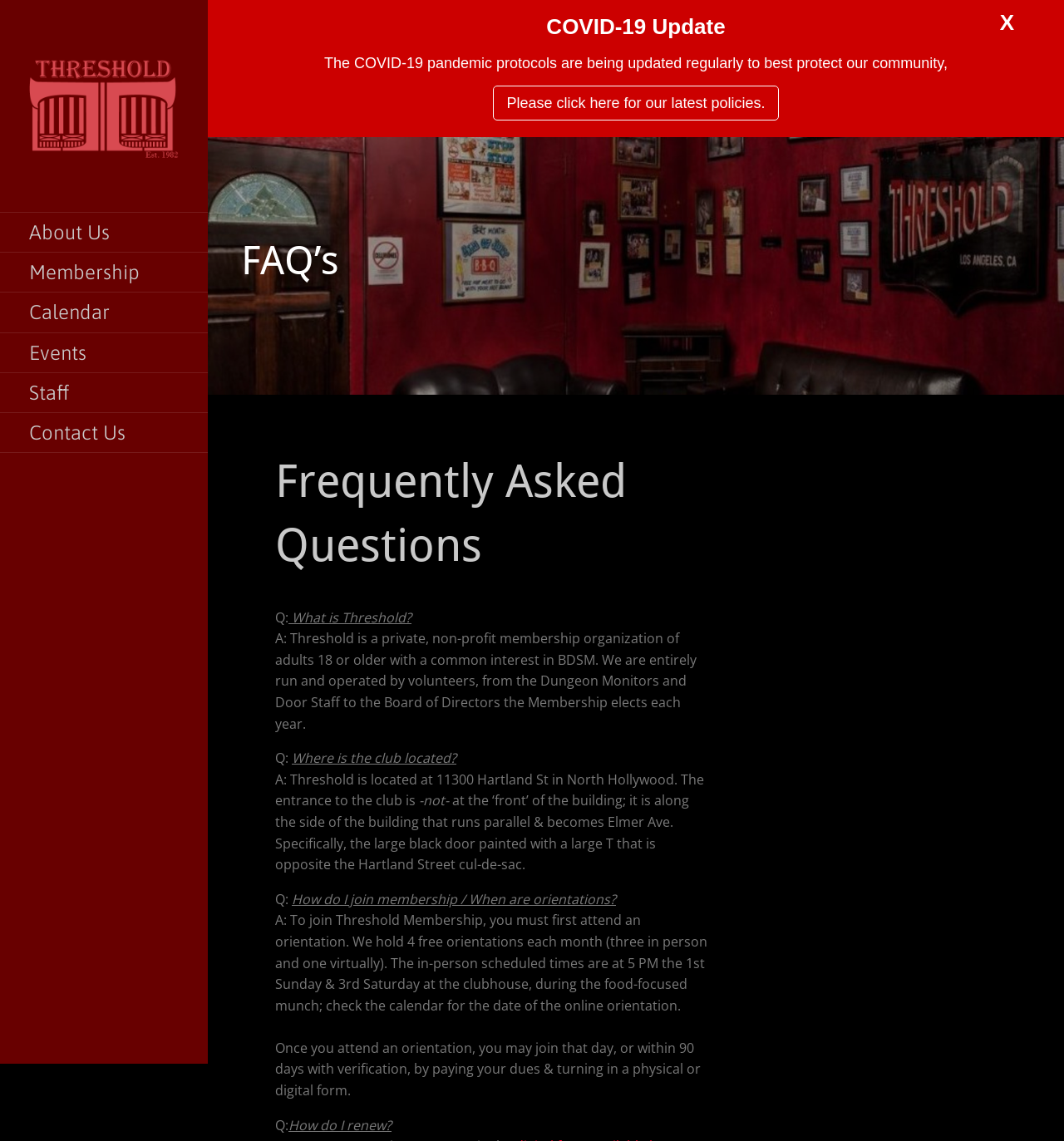Please identify the bounding box coordinates of the area I need to click to accomplish the following instruction: "Click the Contact Us link".

[0.0, 0.362, 0.195, 0.397]